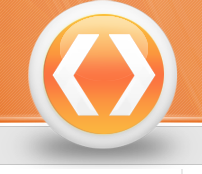Give a thorough description of the image, including any visible elements and their relationships.

The image features the logo of the International Journal of Digital Accounting Research (IJDAR). It is designed in a circular format with a gradient orange background, encircled by a white border. The logo prominently displays two stylized arrows pointing in opposite directions, symbolizing the concept of digital exchange and movement, reflecting the journal's focus on topics related to digital accounting. This visual representation underscores the journal’s commitment to advancing knowledge in the field of digital accounting practices and research.